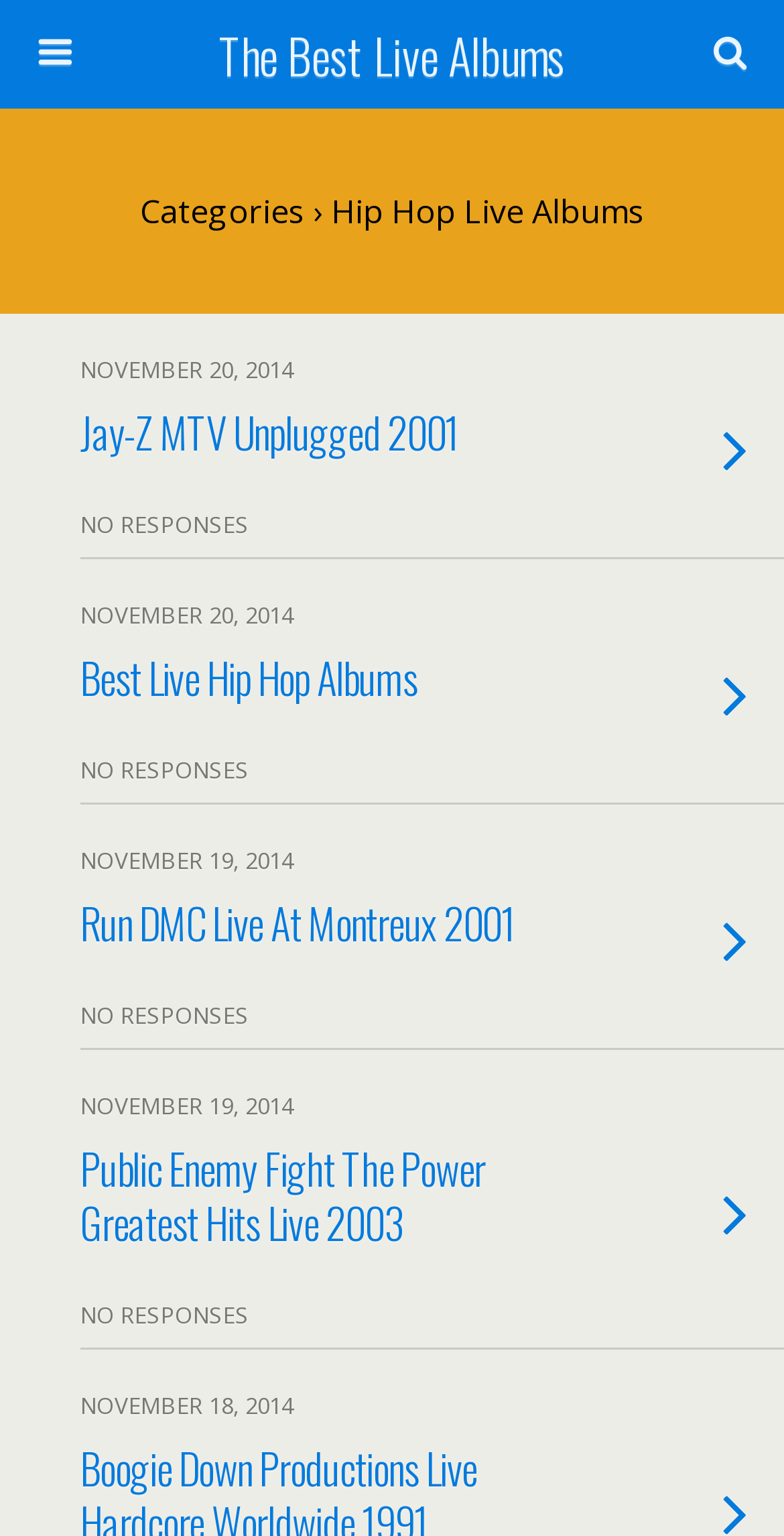Identify and provide the bounding box for the element described by: "name="s" placeholder="Search this website…"".

[0.051, 0.077, 0.754, 0.113]